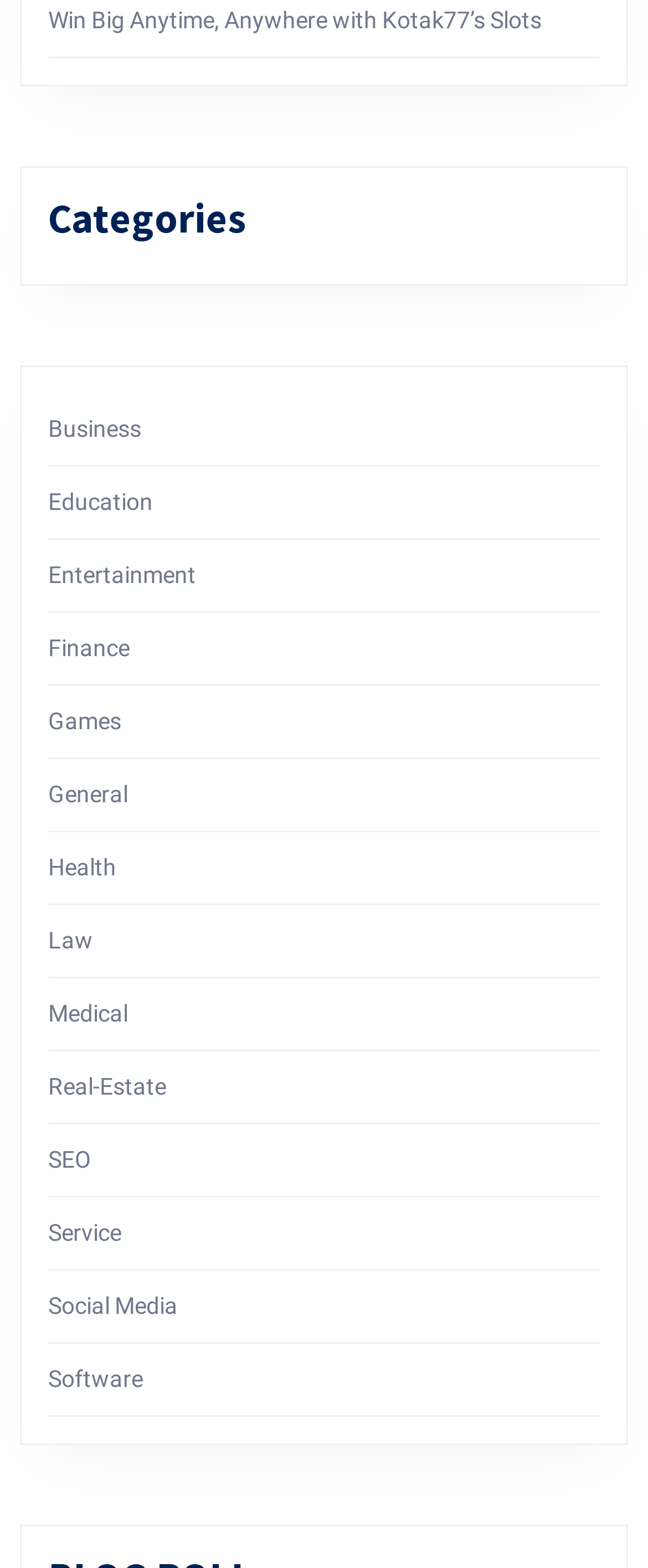Determine the bounding box coordinates of the region that needs to be clicked to achieve the task: "Browse the 'Real-Estate' category".

[0.074, 0.684, 0.256, 0.701]